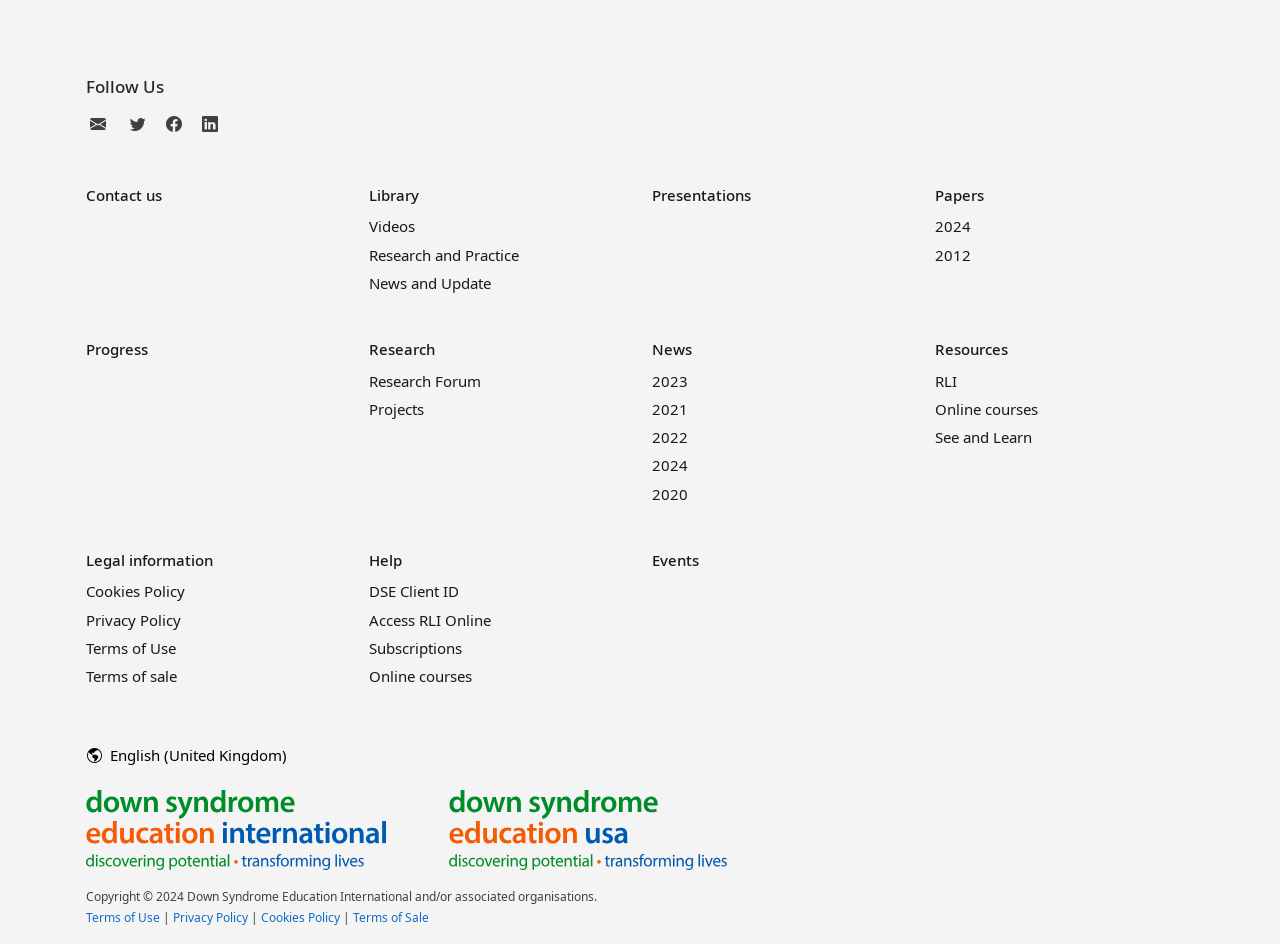What is the copyright year of the webpage?
Look at the image and respond with a one-word or short-phrase answer.

2024